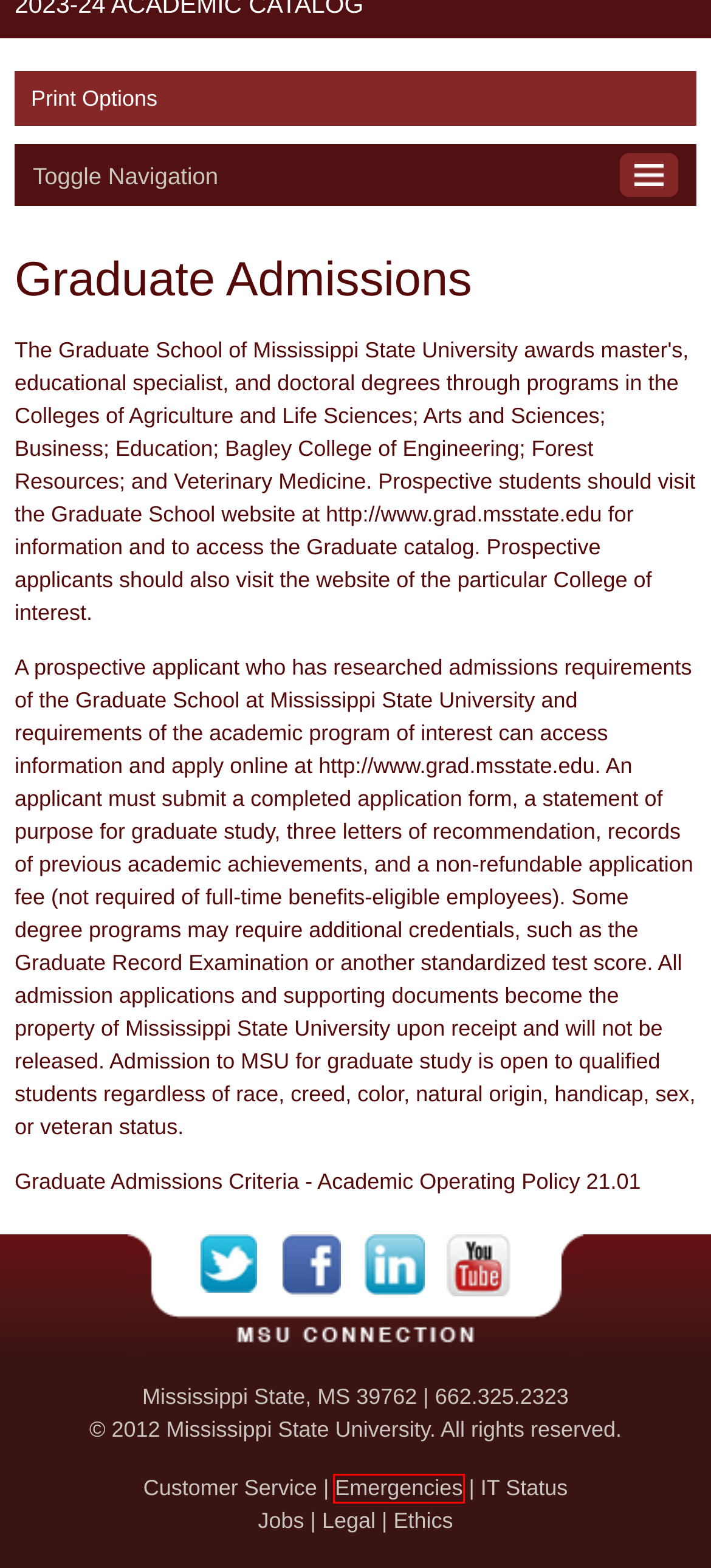Analyze the given webpage screenshot and identify the UI element within the red bounding box. Select the webpage description that best matches what you expect the new webpage to look like after clicking the element. Here are the candidates:
A. Directory | Mississippi State University
B. Contact | Mississippi State University
C. EthicsPoint - Mississippi State University
D. Legal Information | Mississippi State University
E. ITS System Status | Status
F. Social Media Hub
G. Home | Emergency Information
H. Home | The Graduate School - Mississippi State University

G